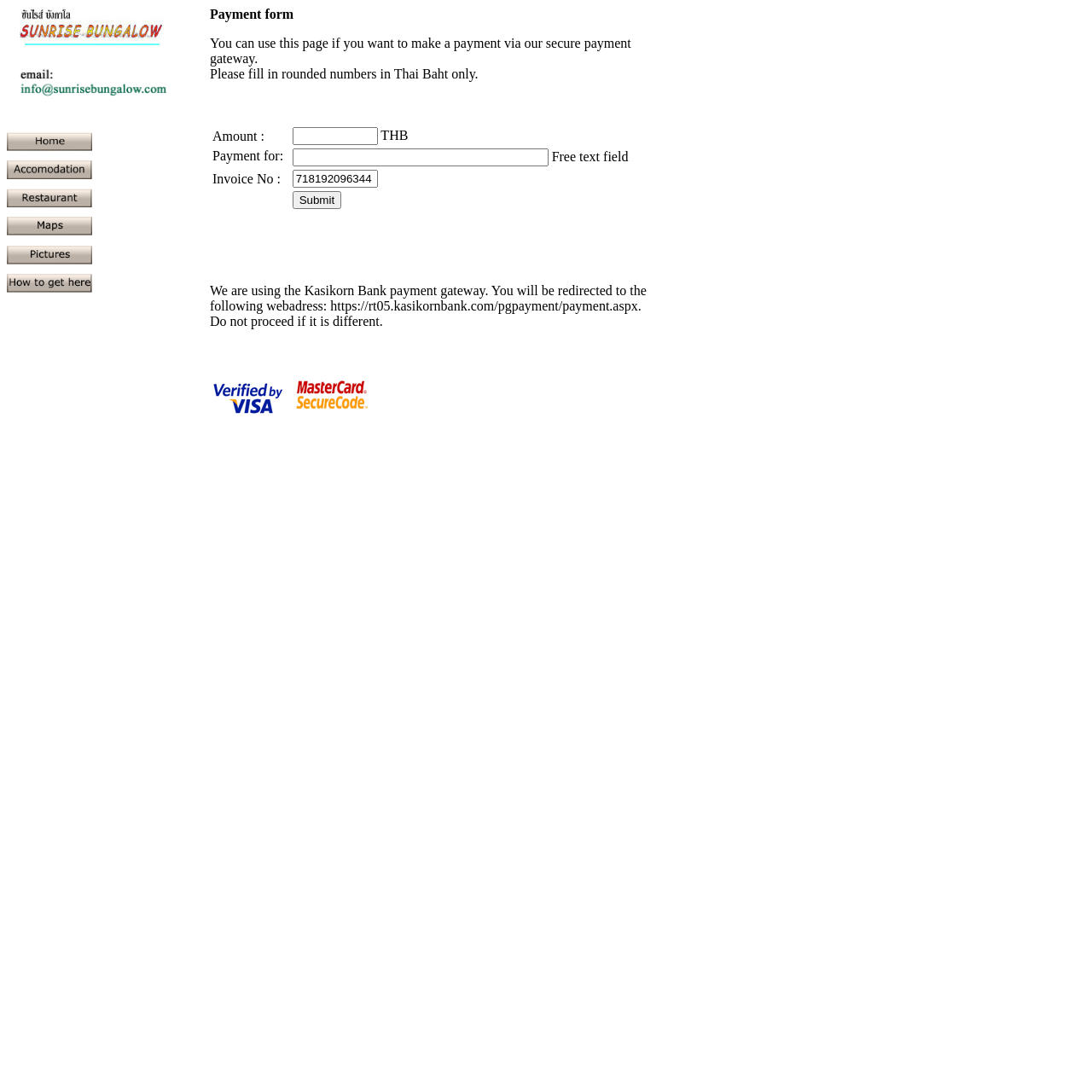Please indicate the bounding box coordinates for the clickable area to complete the following task: "Click on the Kasikorn Bank payment gateway link". The coordinates should be specified as four float numbers between 0 and 1, i.e., [left, top, right, bottom].

[0.192, 0.37, 0.262, 0.384]